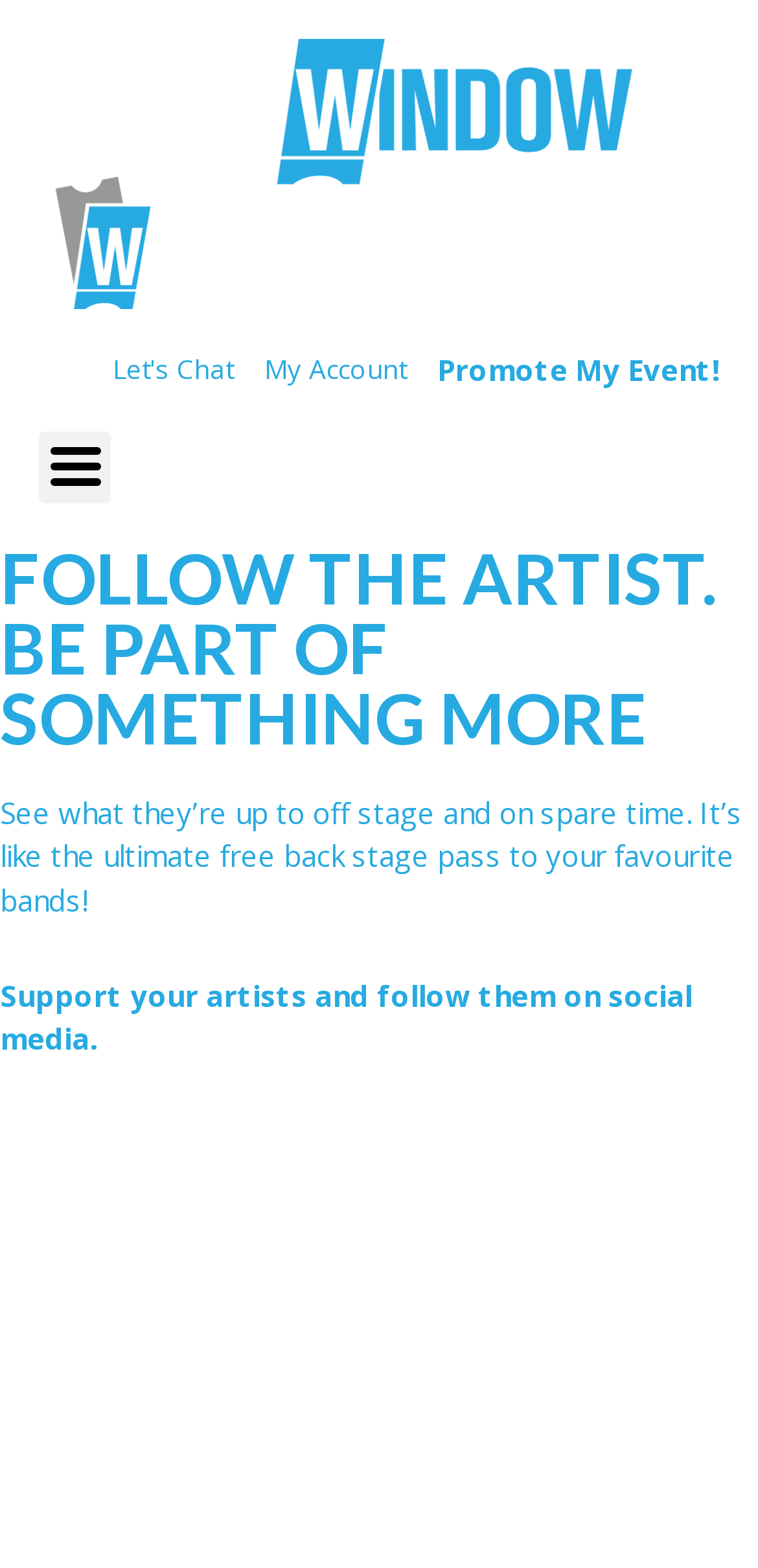Identify the bounding box for the UI element that is described as follows: "My Account".

[0.349, 0.222, 0.536, 0.25]